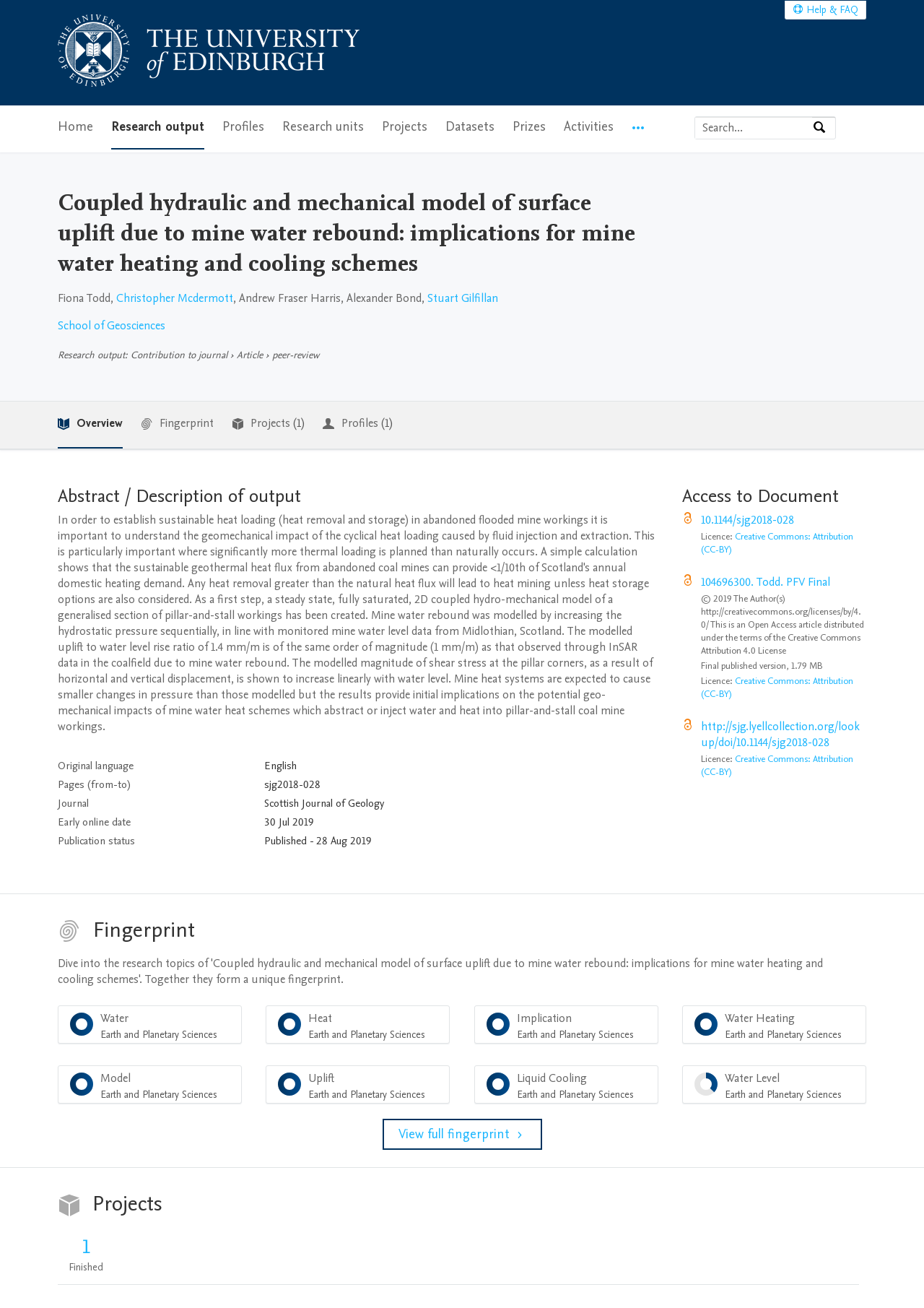Determine the bounding box coordinates for the element that should be clicked to follow this instruction: "Search by expertise, name or affiliation". The coordinates should be given as four float numbers between 0 and 1, in the format [left, top, right, bottom].

[0.752, 0.089, 0.879, 0.106]